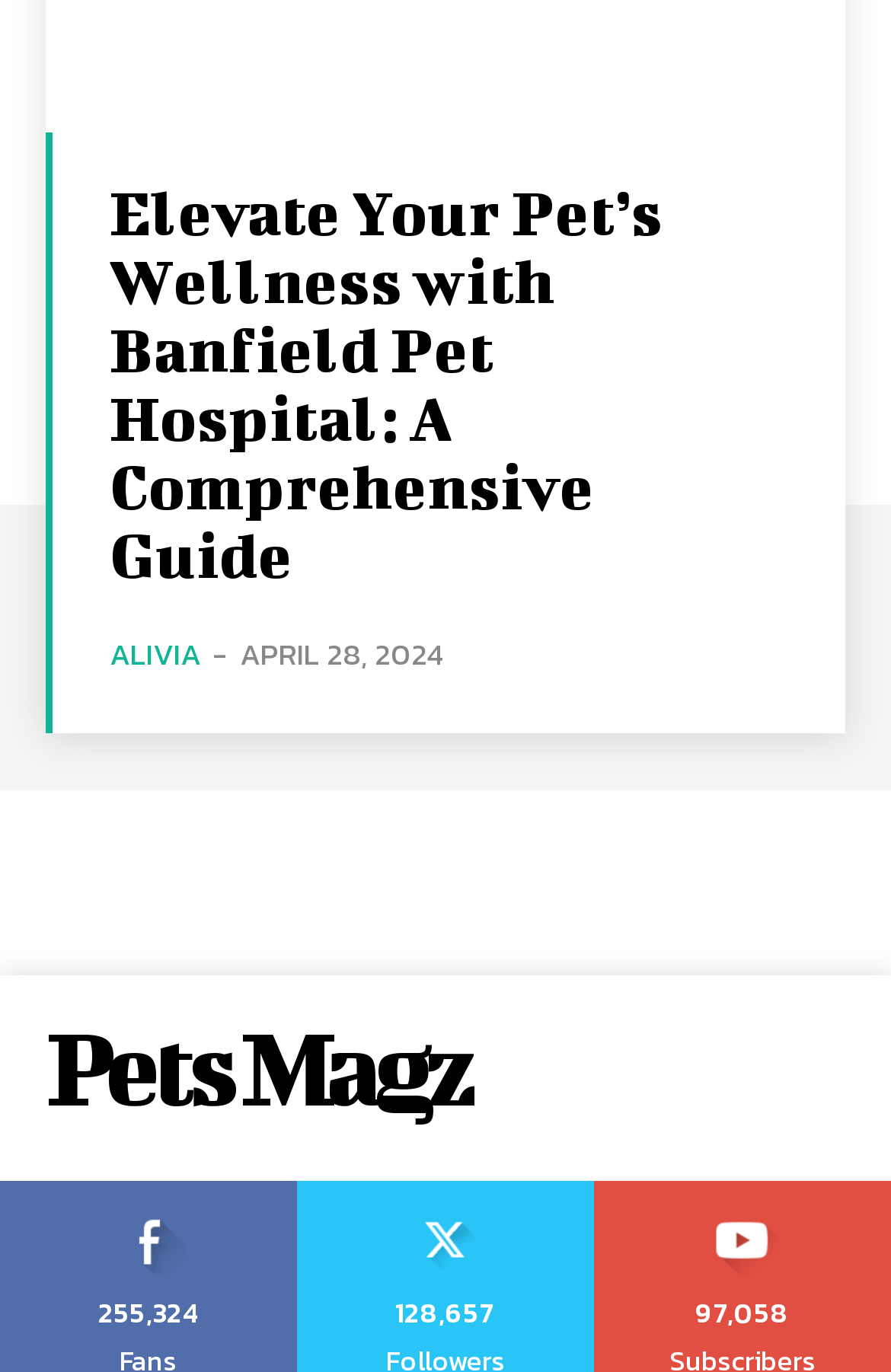From the element description xpressconnect software, predict the bounding box coordinates of the UI element. The coordinates must be specified in the format (top-left x, top-left y, bottom-right x, bottom-right y) and should be within the 0 to 1 range.

None